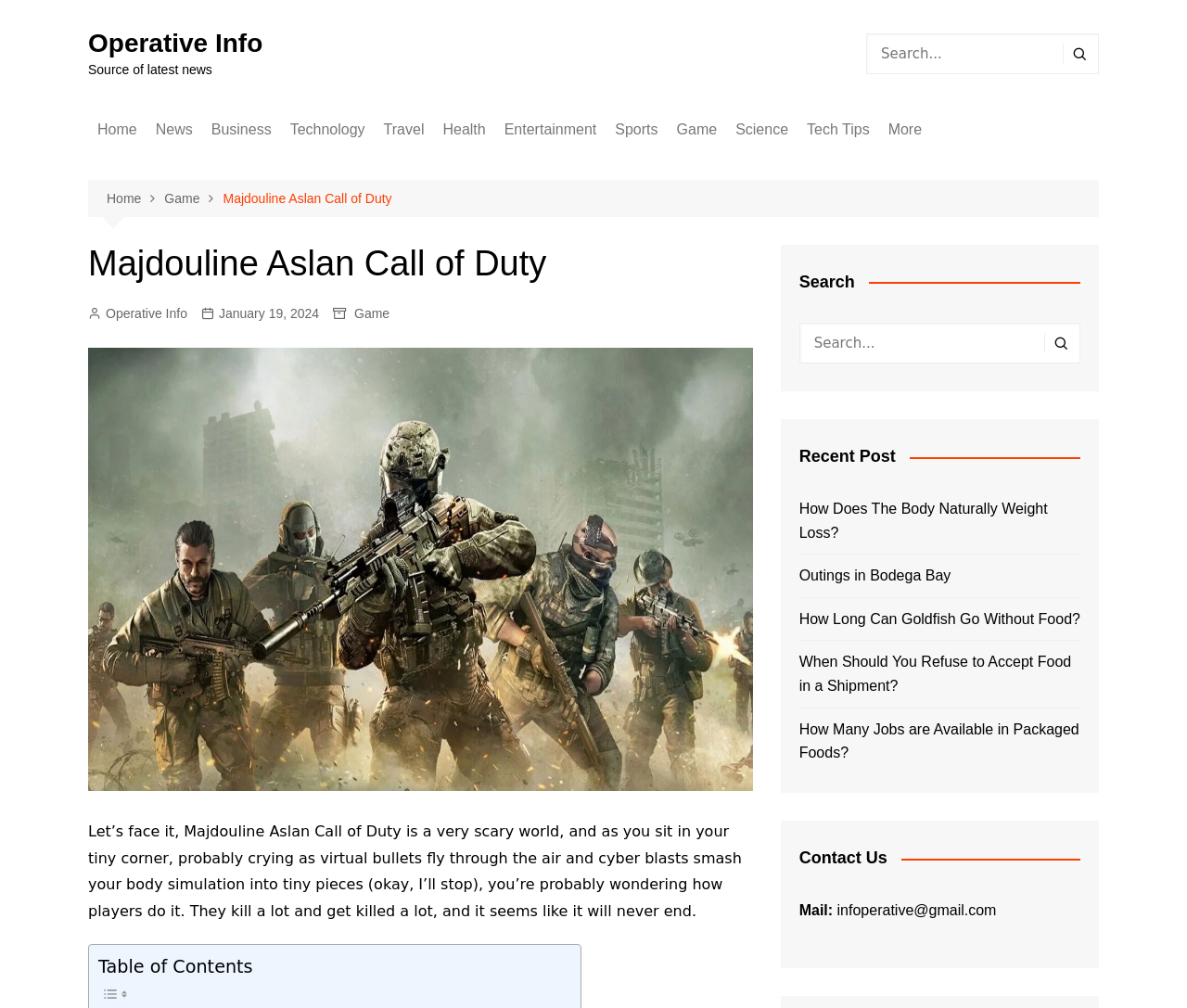What is the headline of the webpage?

Majdouline Aslan Call of Duty